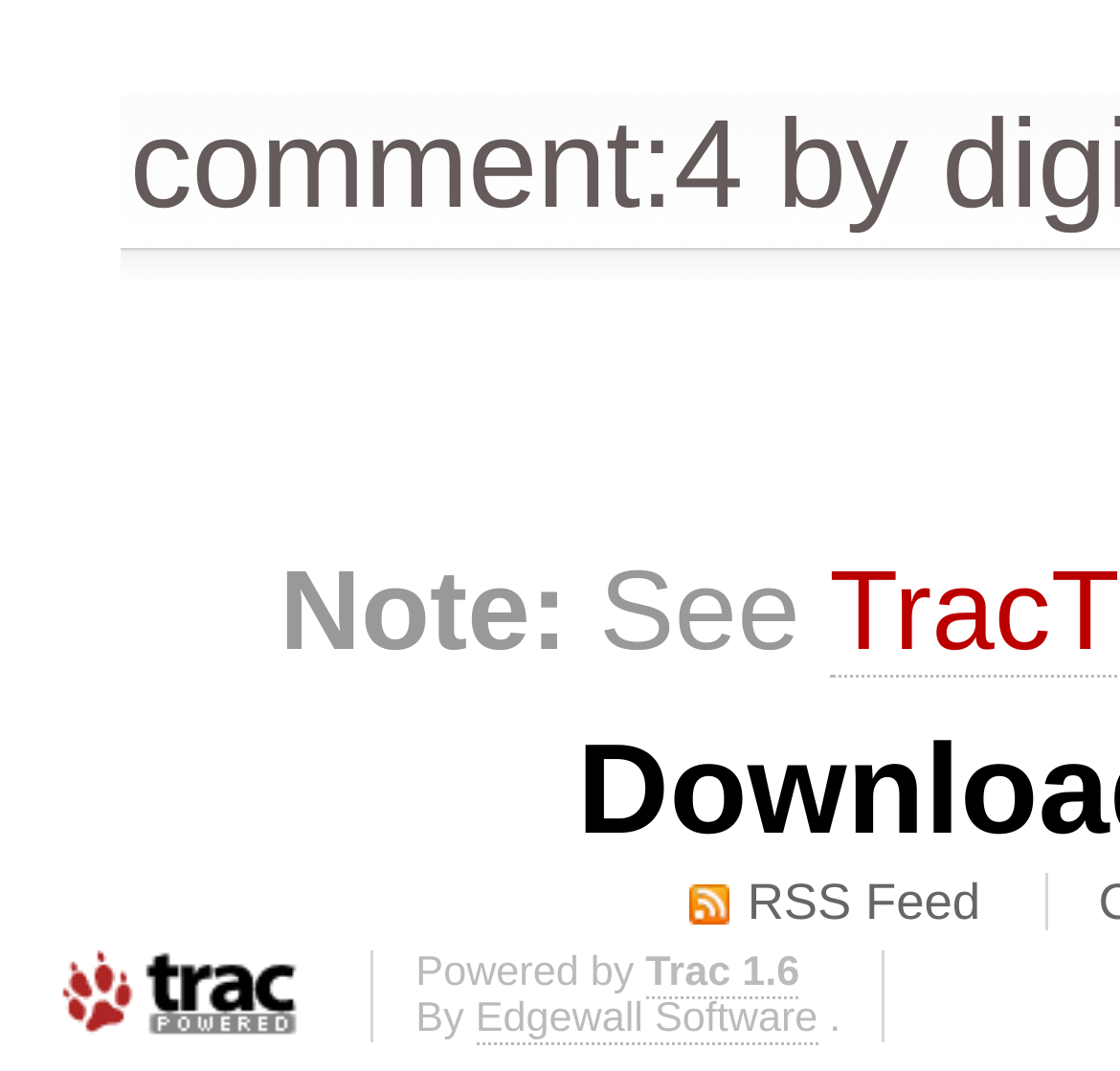Give a one-word or one-phrase response to the question: 
What is the text next to 'See'?

RSS Feed